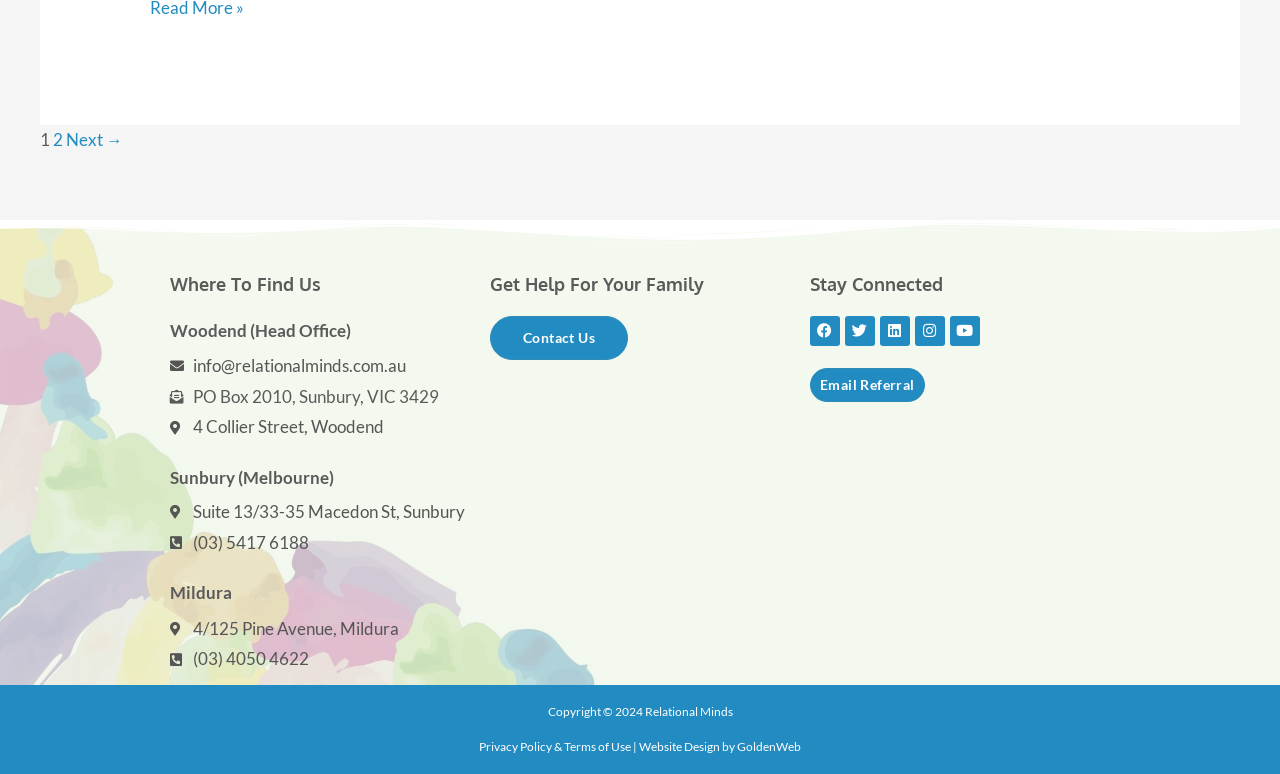What is the copyright year mentioned on the webpage?
Use the image to answer the question with a single word or phrase.

2024